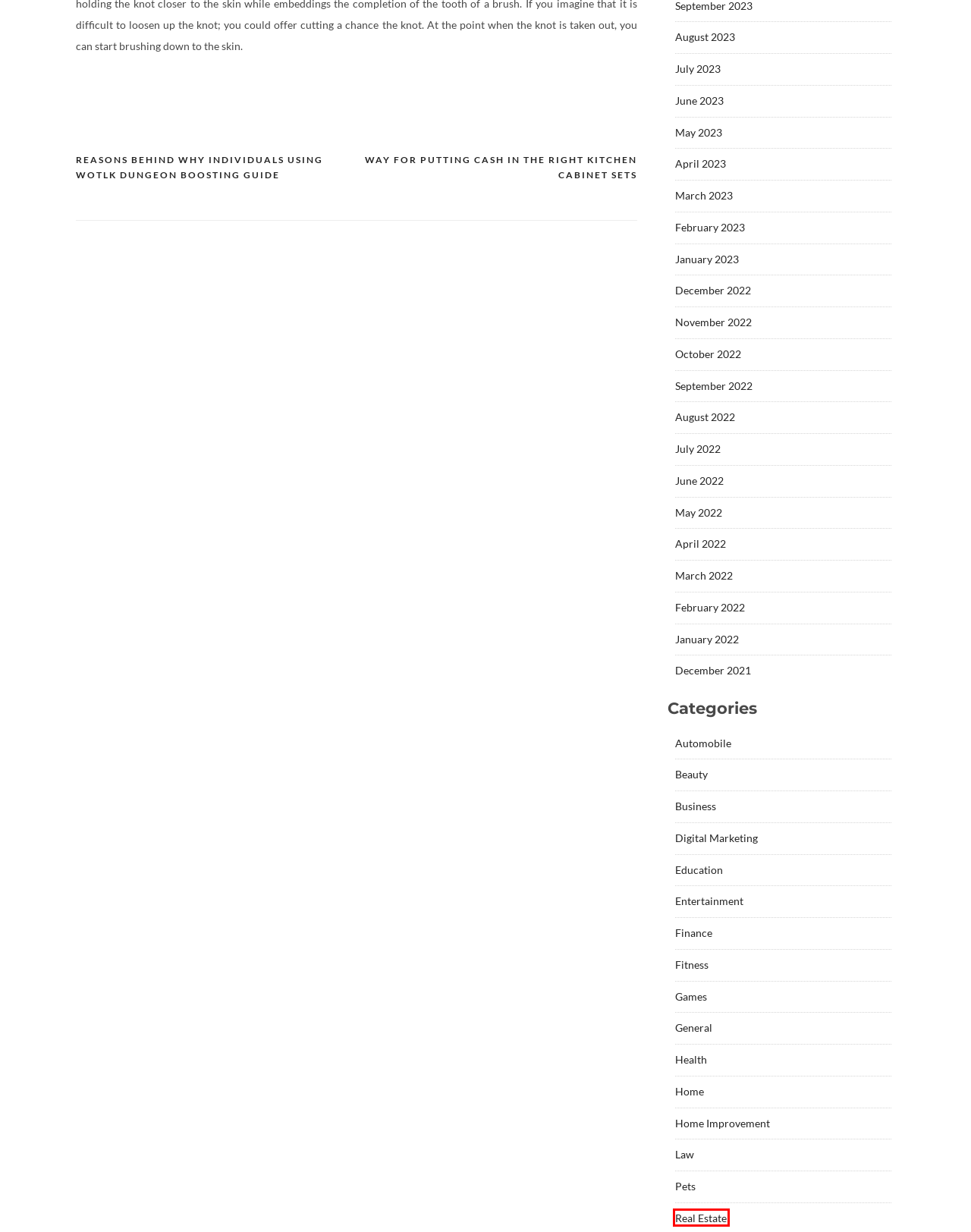Look at the screenshot of a webpage with a red bounding box and select the webpage description that best corresponds to the new page after clicking the element in the red box. Here are the options:
A. November 2022 – Steve Rose Blog
B. Automobile – Steve Rose Blog
C. Finance – Steve Rose Blog
D. Digital Marketing – Steve Rose Blog
E. Reasons behind Why Individuals Using Wotlk Dungeon Boosting Guide – Steve Rose Blog
F. April 2022 – Steve Rose Blog
G. Real Estate – Steve Rose Blog
H. Home Improvement – Steve Rose Blog

G